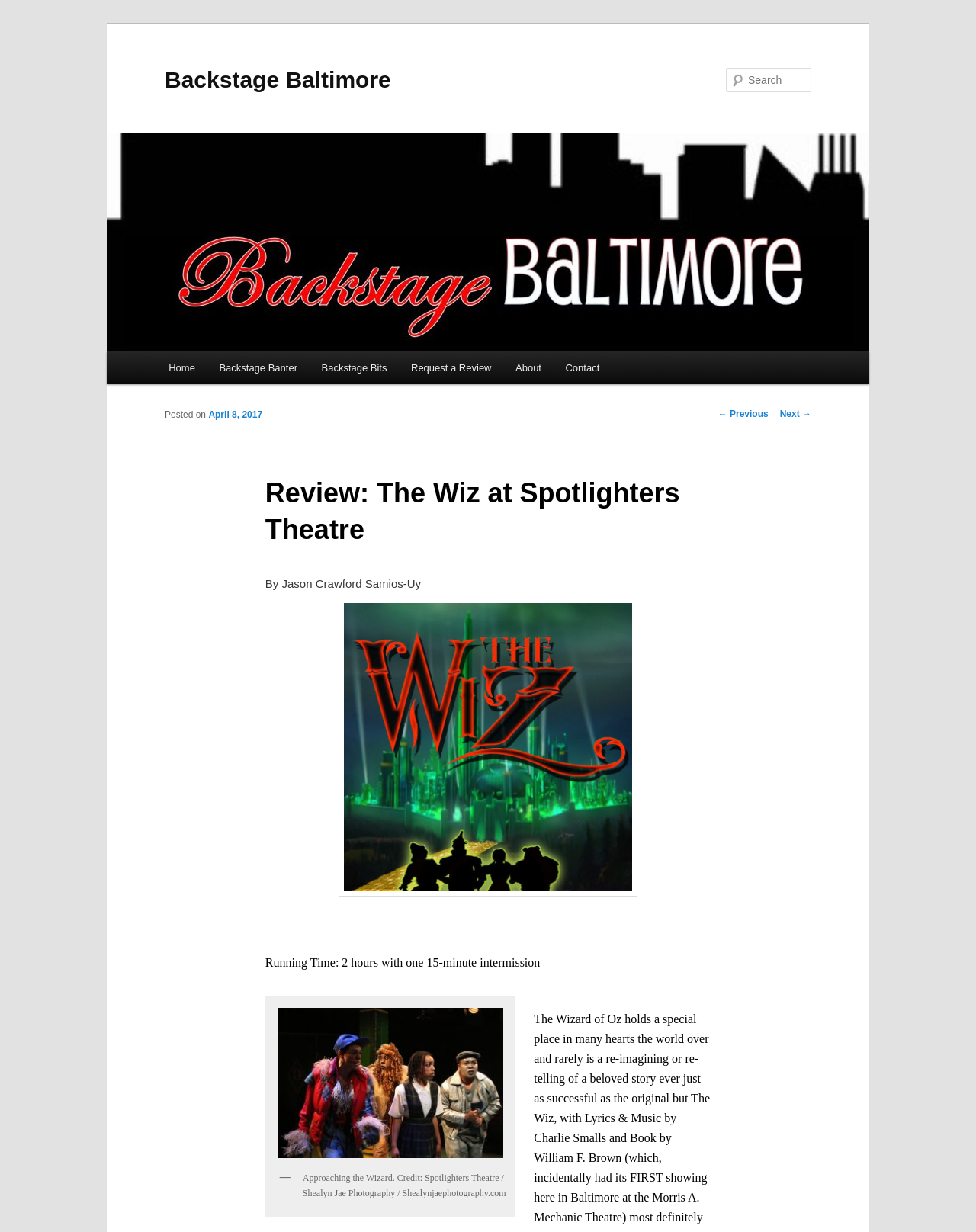Please analyze the image and provide a thorough answer to the question:
How long does the play run?

I found the answer by looking at the StaticText 'Running Time: 2 hours with one 15-minute intermission' which provides the running time of the play.